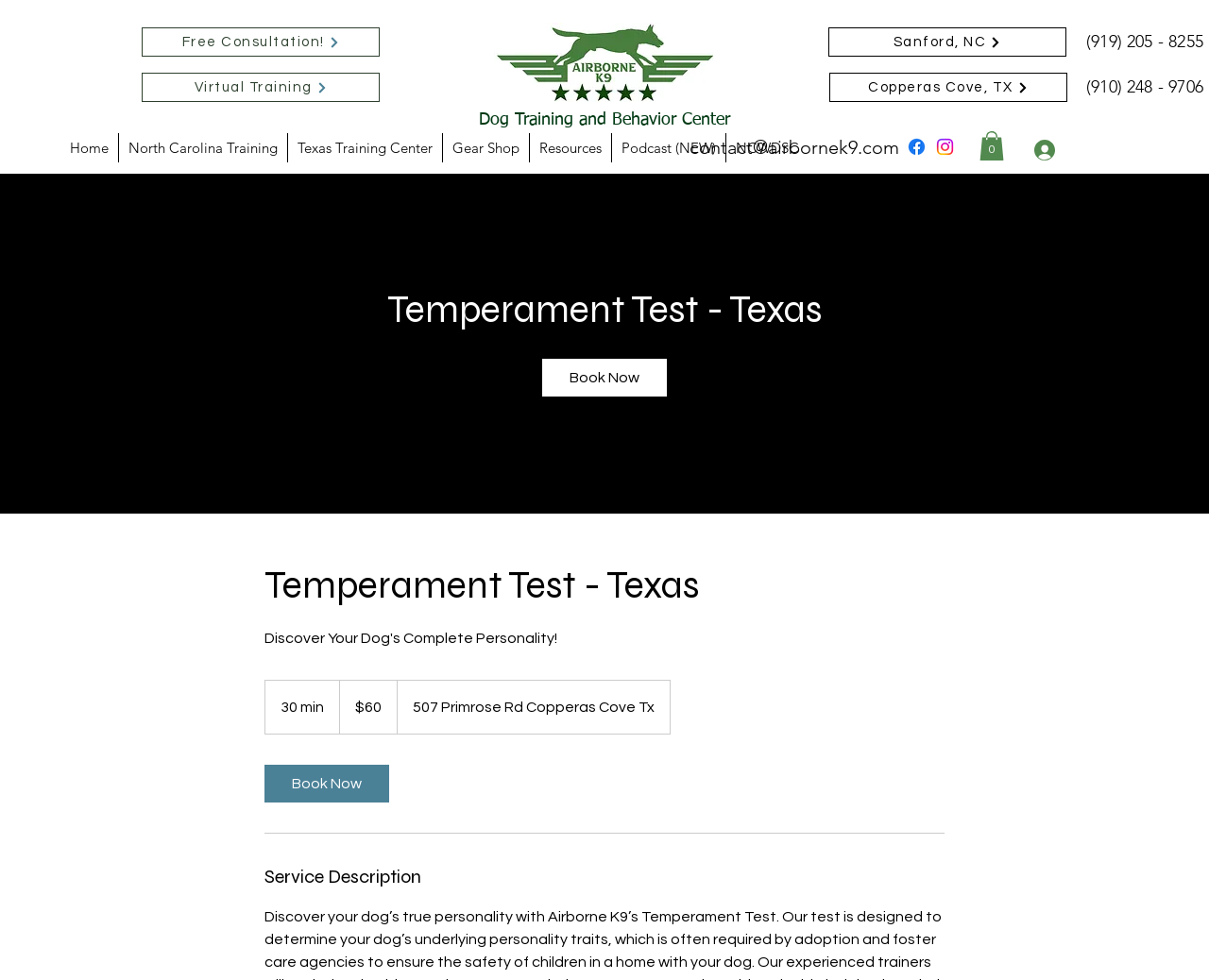Could you highlight the region that needs to be clicked to execute the instruction: "Click on 'facebook' social media link"?

[0.749, 0.139, 0.767, 0.161]